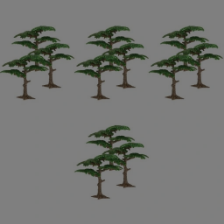Provide your answer to the question using just one word or phrase: What color are the trunks of these miniature trees?

Brown